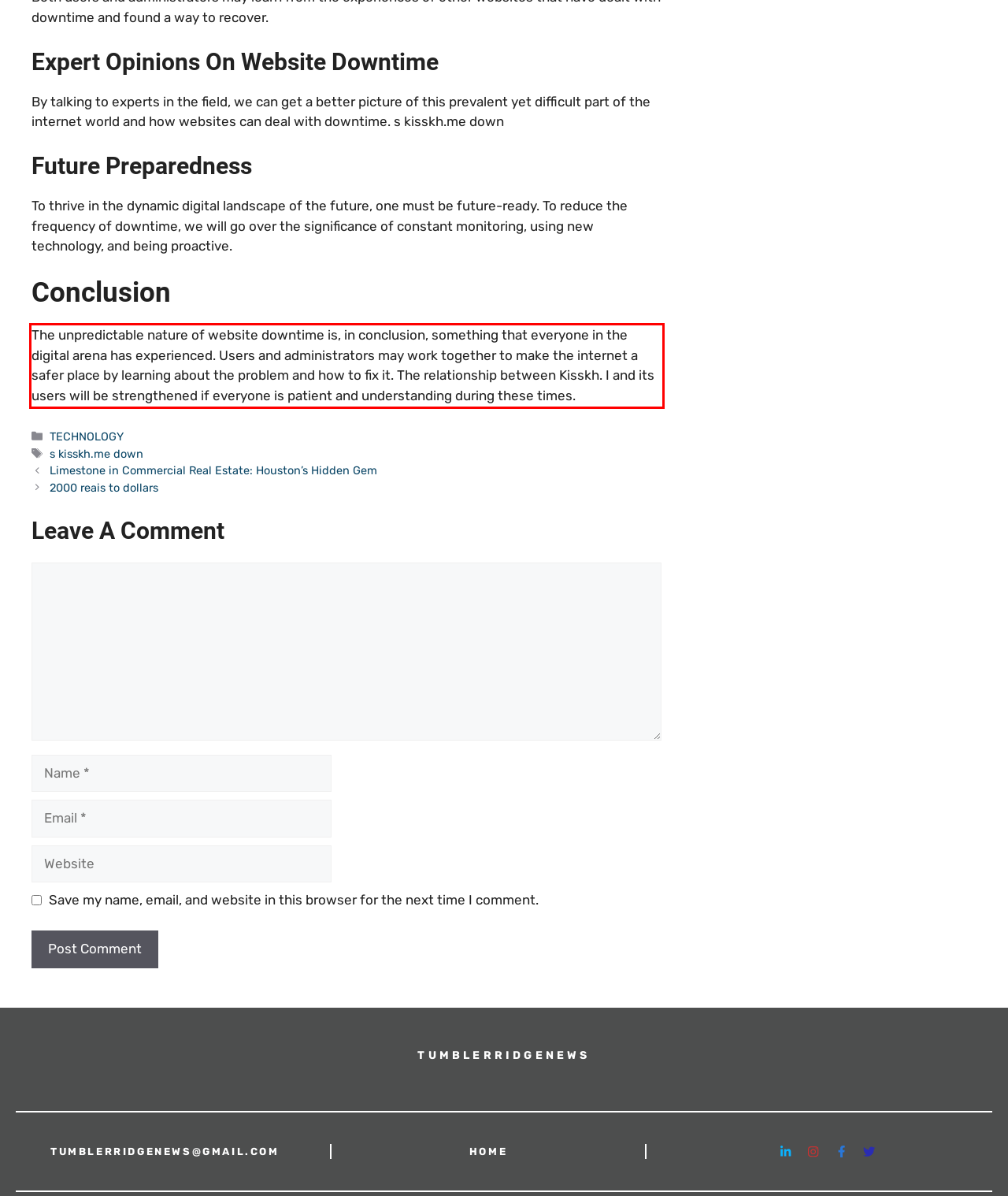From the screenshot of the webpage, locate the red bounding box and extract the text contained within that area.

The unpredictable nature of website downtime is, in conclusion, something that everyone in the digital arena has experienced. Users and administrators may work together to make the internet a safer place by learning about the problem and how to fix it. The relationship between Kisskh. I and its users will be strengthened if everyone is patient and understanding during these times.